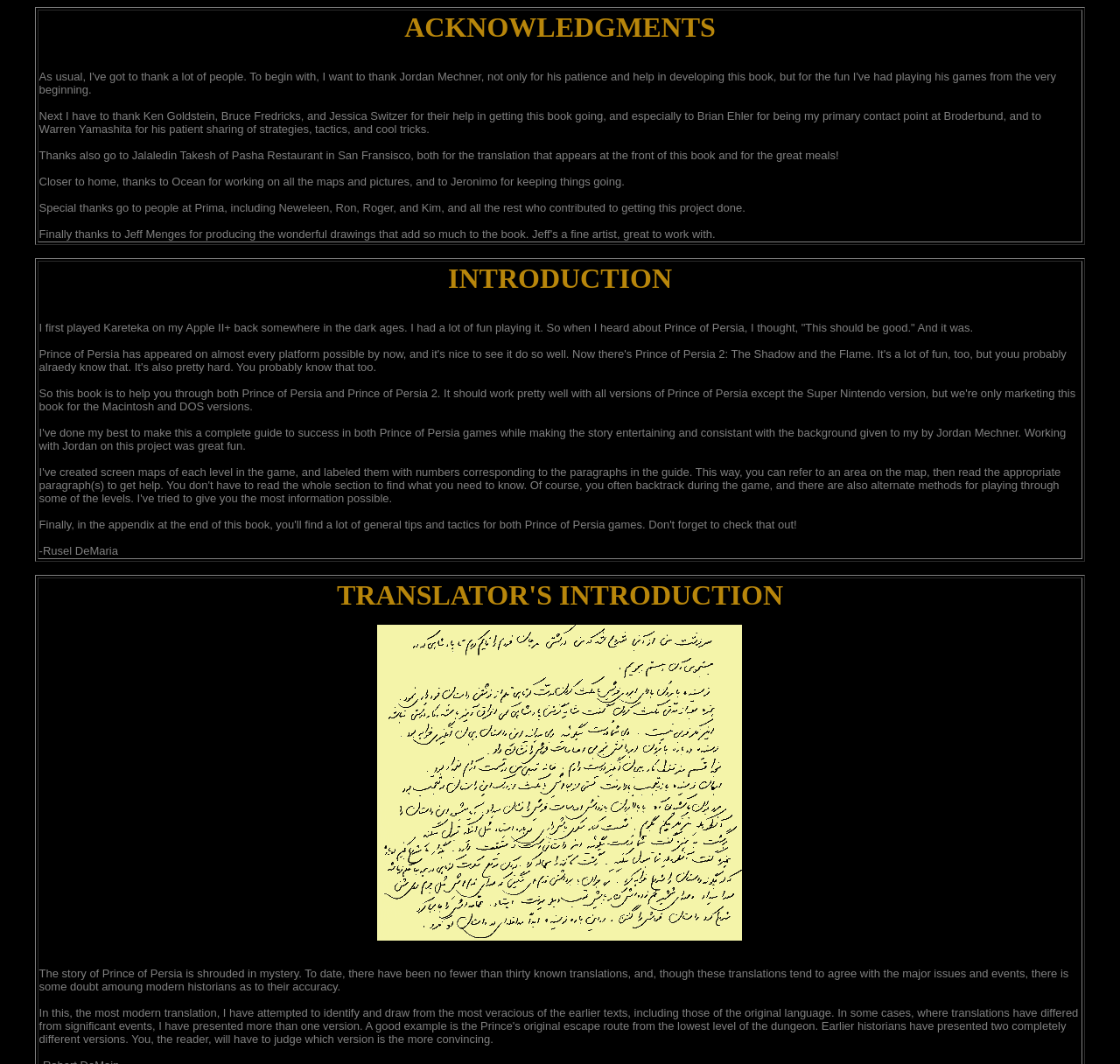What is the author thanking people for?
Please give a detailed and elaborate answer to the question based on the image.

The author is thanking people for their help and support in developing the book, specifically mentioning Jordan Mechner, Ken Goldstein, Bruce Fredricks, and others.